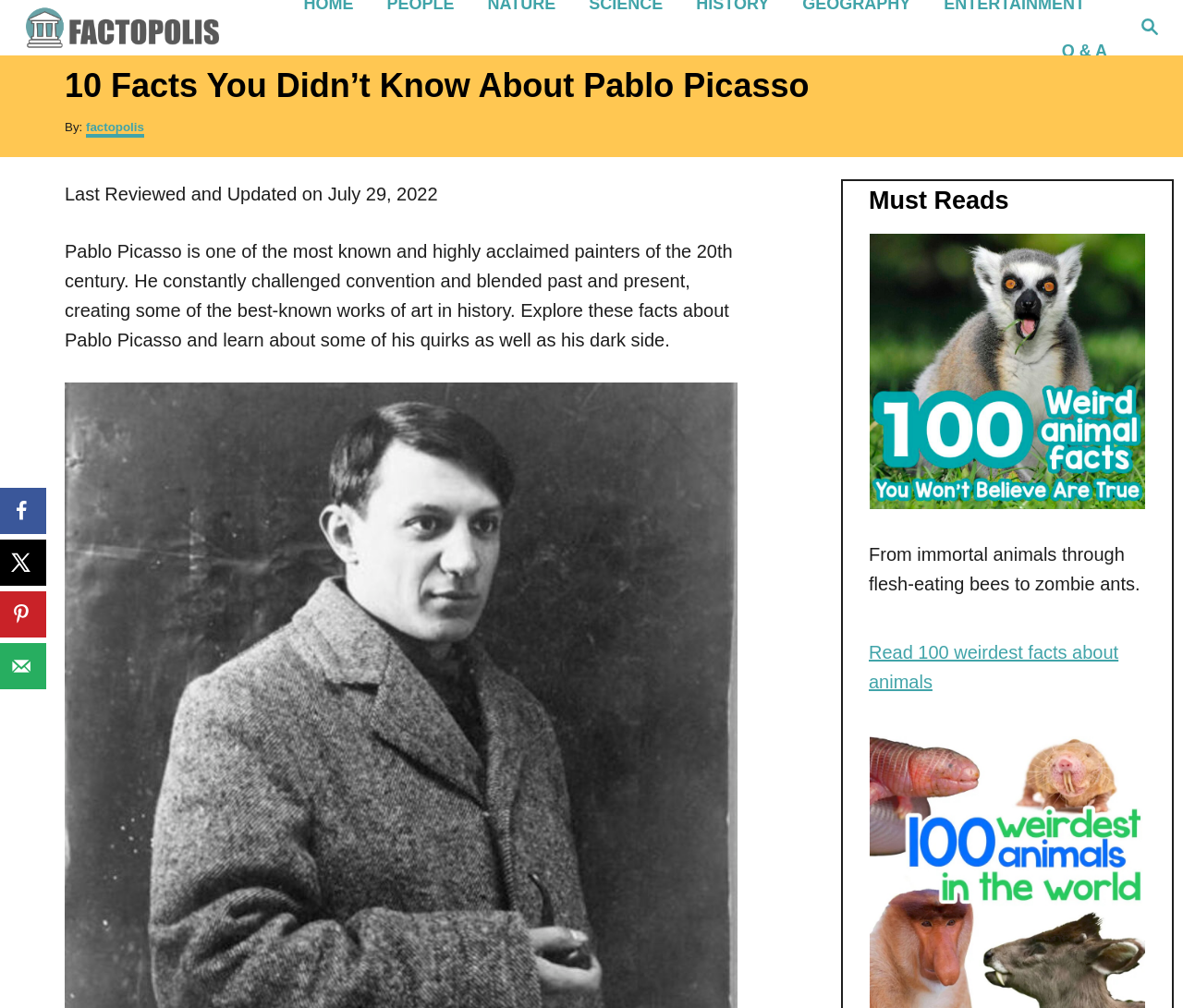Show the bounding box coordinates for the element that needs to be clicked to execute the following instruction: "Save to Pinterest". Provide the coordinates in the form of four float numbers between 0 and 1, i.e., [left, top, right, bottom].

[0.0, 0.587, 0.039, 0.632]